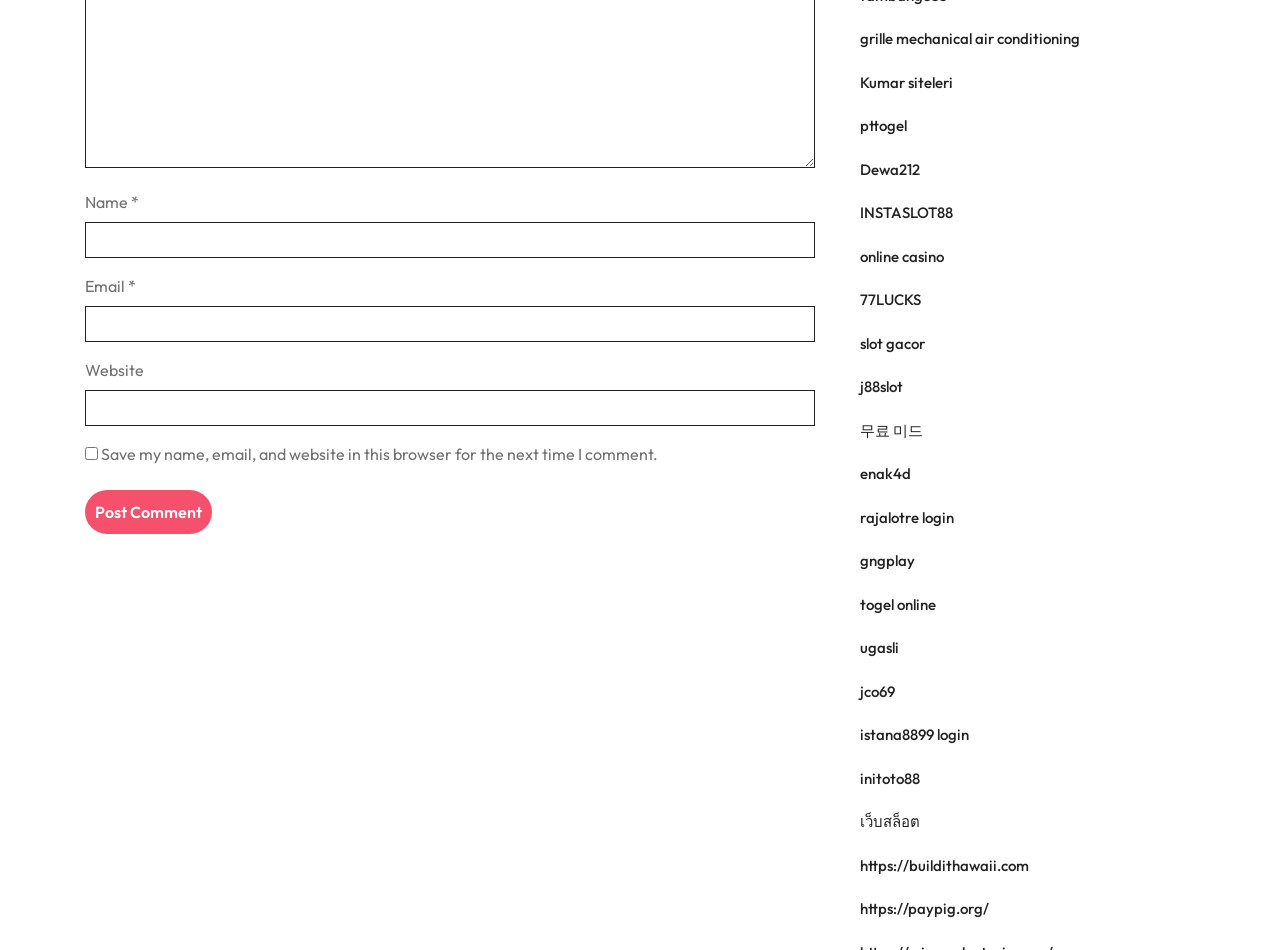Find the bounding box coordinates for the area that must be clicked to perform this action: "Type your website URL".

[0.066, 0.41, 0.637, 0.448]